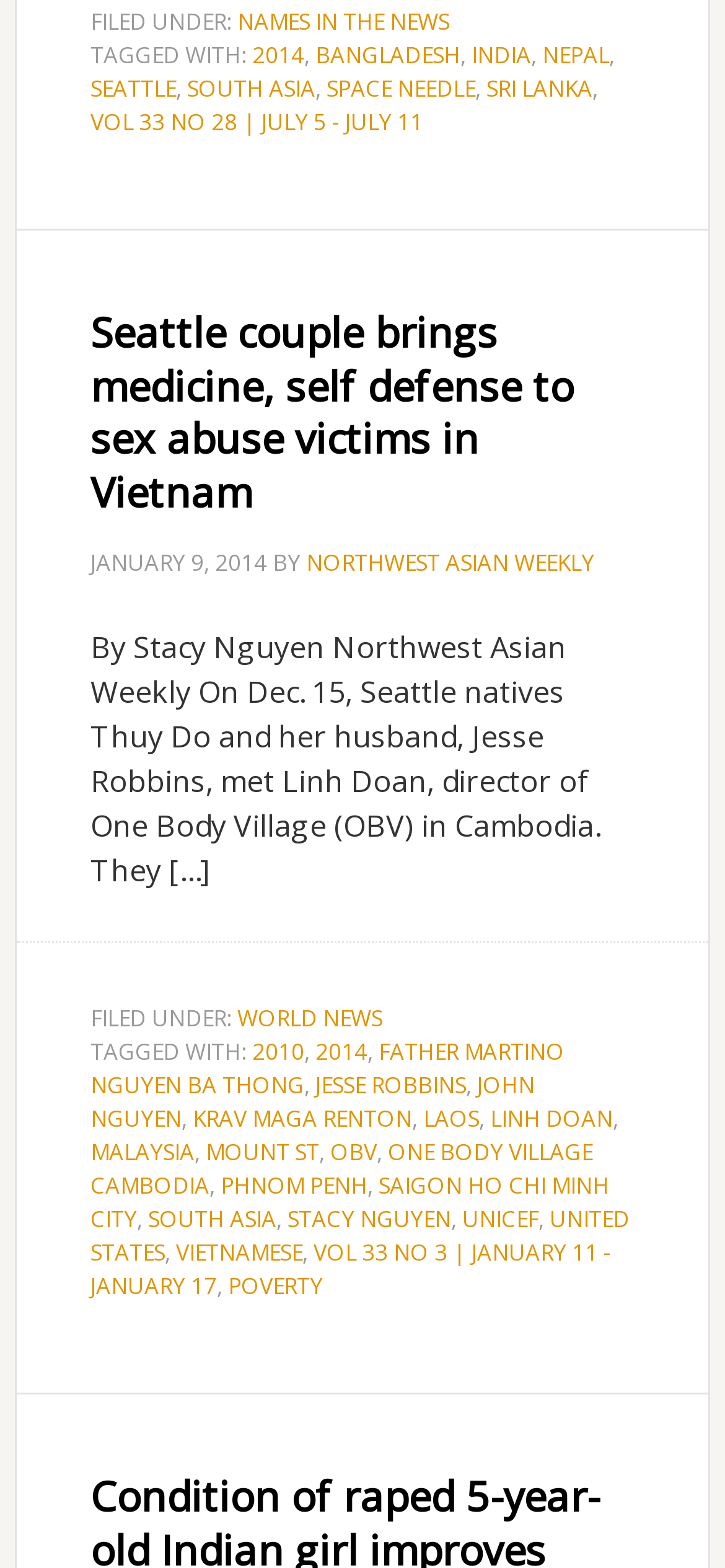Identify the bounding box coordinates of the part that should be clicked to carry out this instruction: "Explore the article tagged with SEATTLE".

[0.125, 0.046, 0.243, 0.066]